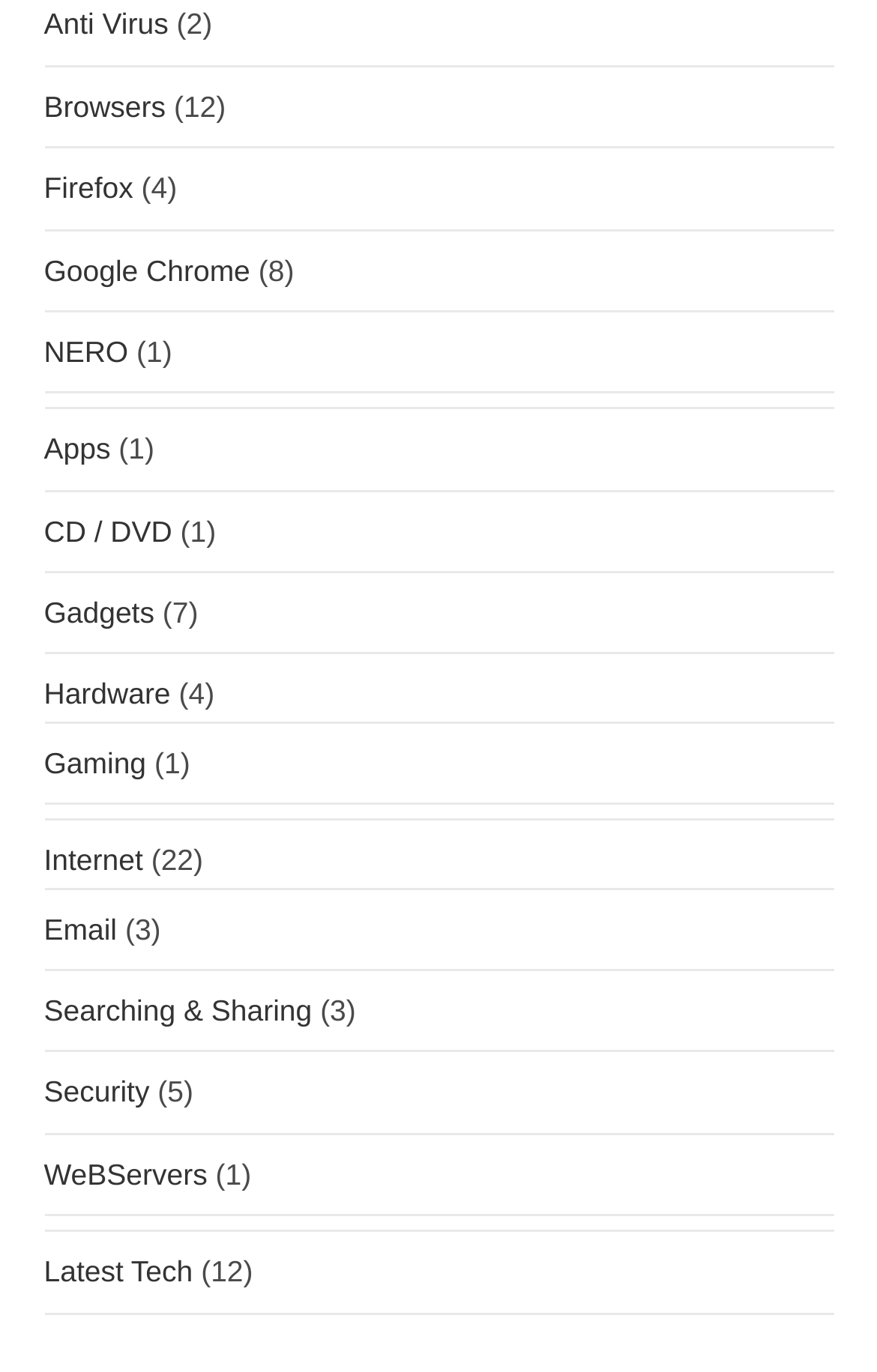Please specify the bounding box coordinates for the clickable region that will help you carry out the instruction: "View Latest Tech".

[0.05, 0.915, 0.22, 0.939]